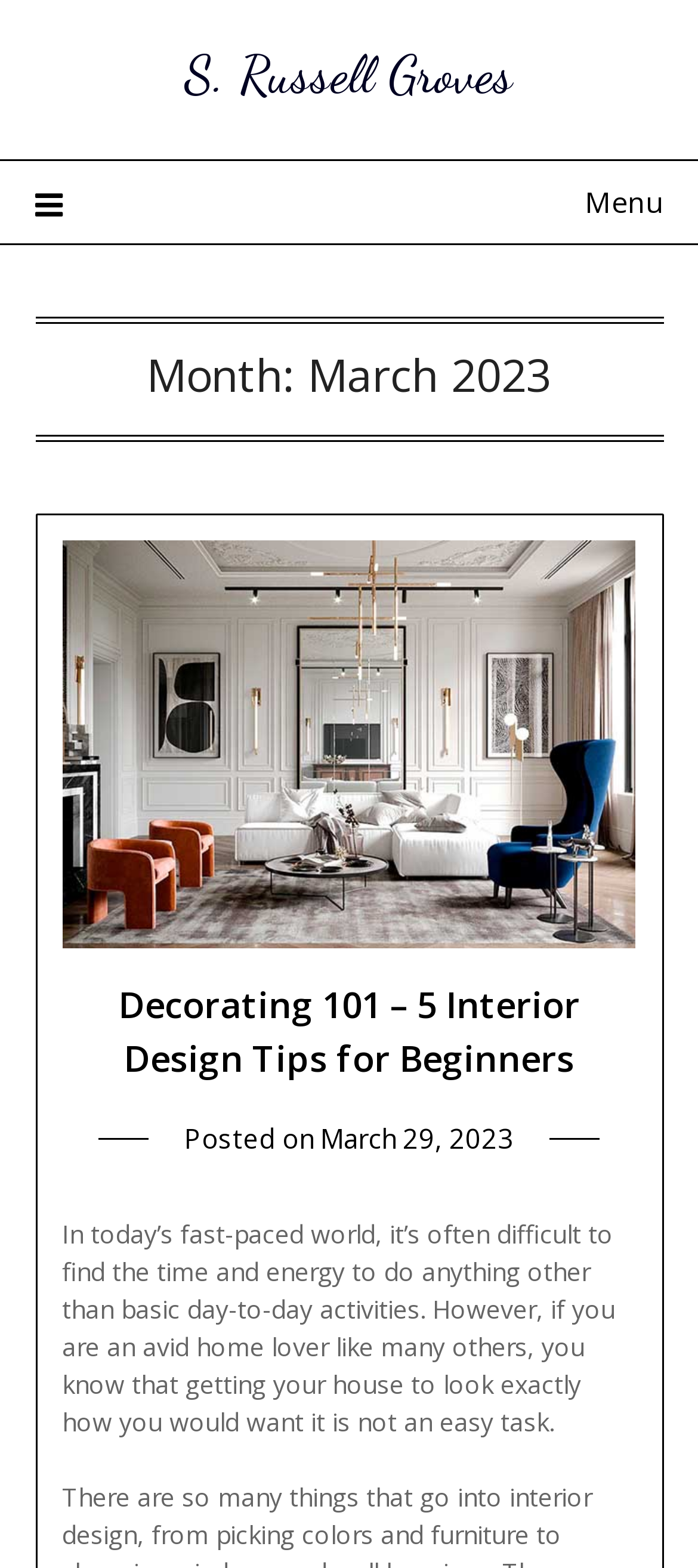What is the author's name?
Please craft a detailed and exhaustive response to the question.

I found the answer by looking at the link element with the text 'S. Russell Groves' which is a child element of the Root Element.